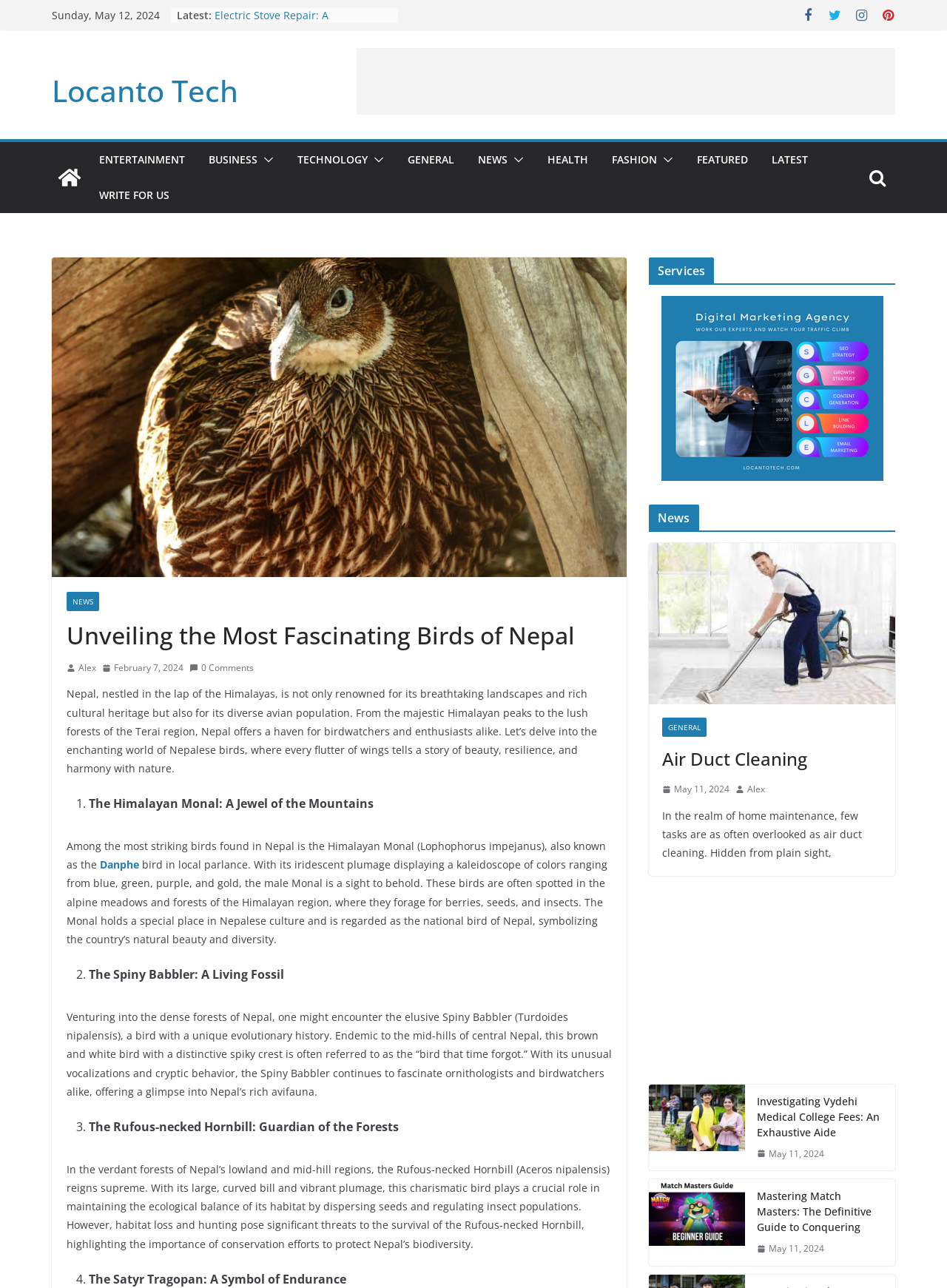Locate the bounding box coordinates of the area to click to fulfill this instruction: "Click on the 'HEALTH' link". The bounding box should be presented as four float numbers between 0 and 1, in the order [left, top, right, bottom].

[0.578, 0.116, 0.621, 0.132]